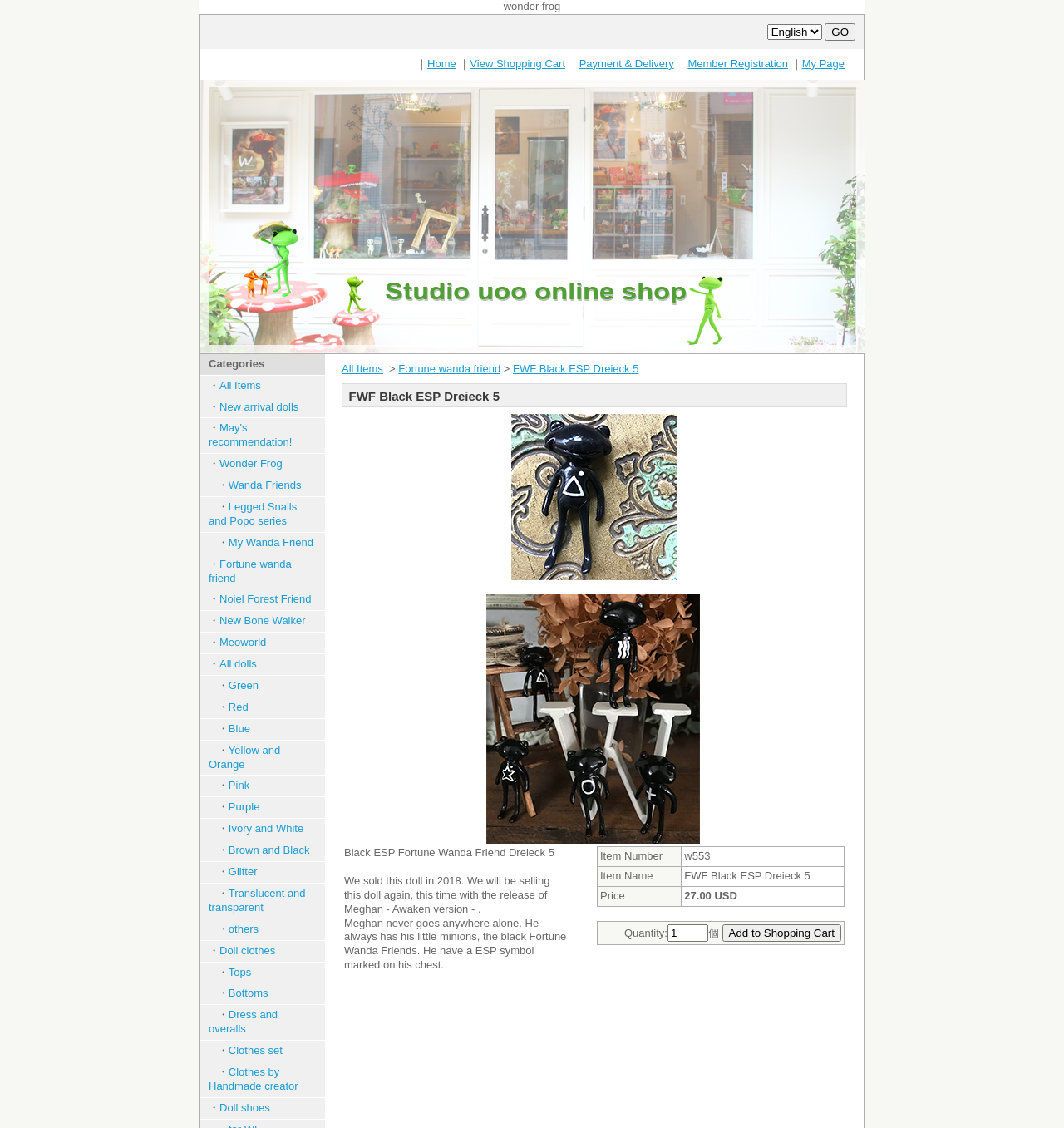Kindly determine the bounding box coordinates for the clickable area to achieve the given instruction: "Search for products".

[0.721, 0.021, 0.772, 0.035]